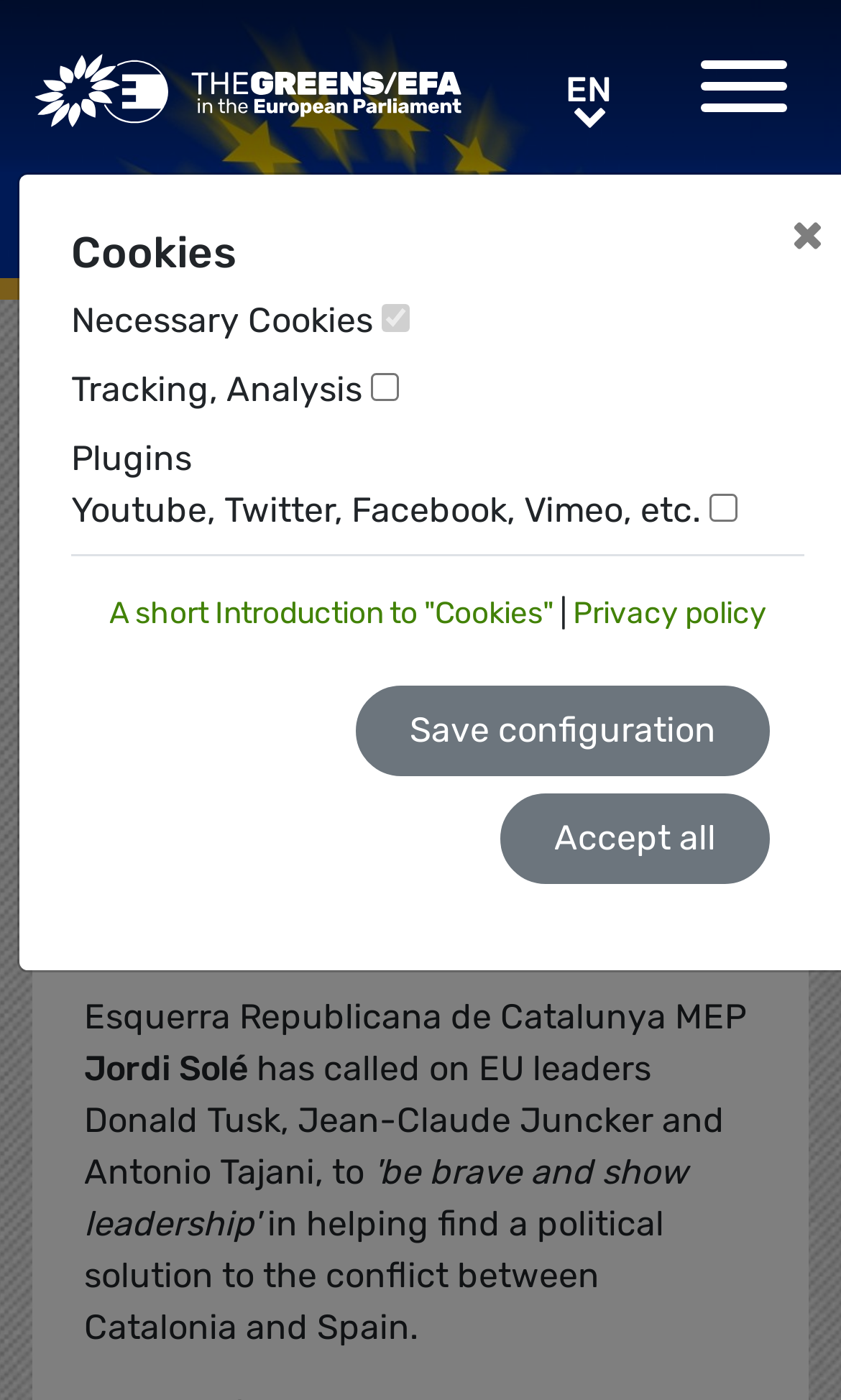Identify the bounding box coordinates of the HTML element based on this description: "en".

[0.846, 0.243, 0.9, 0.272]